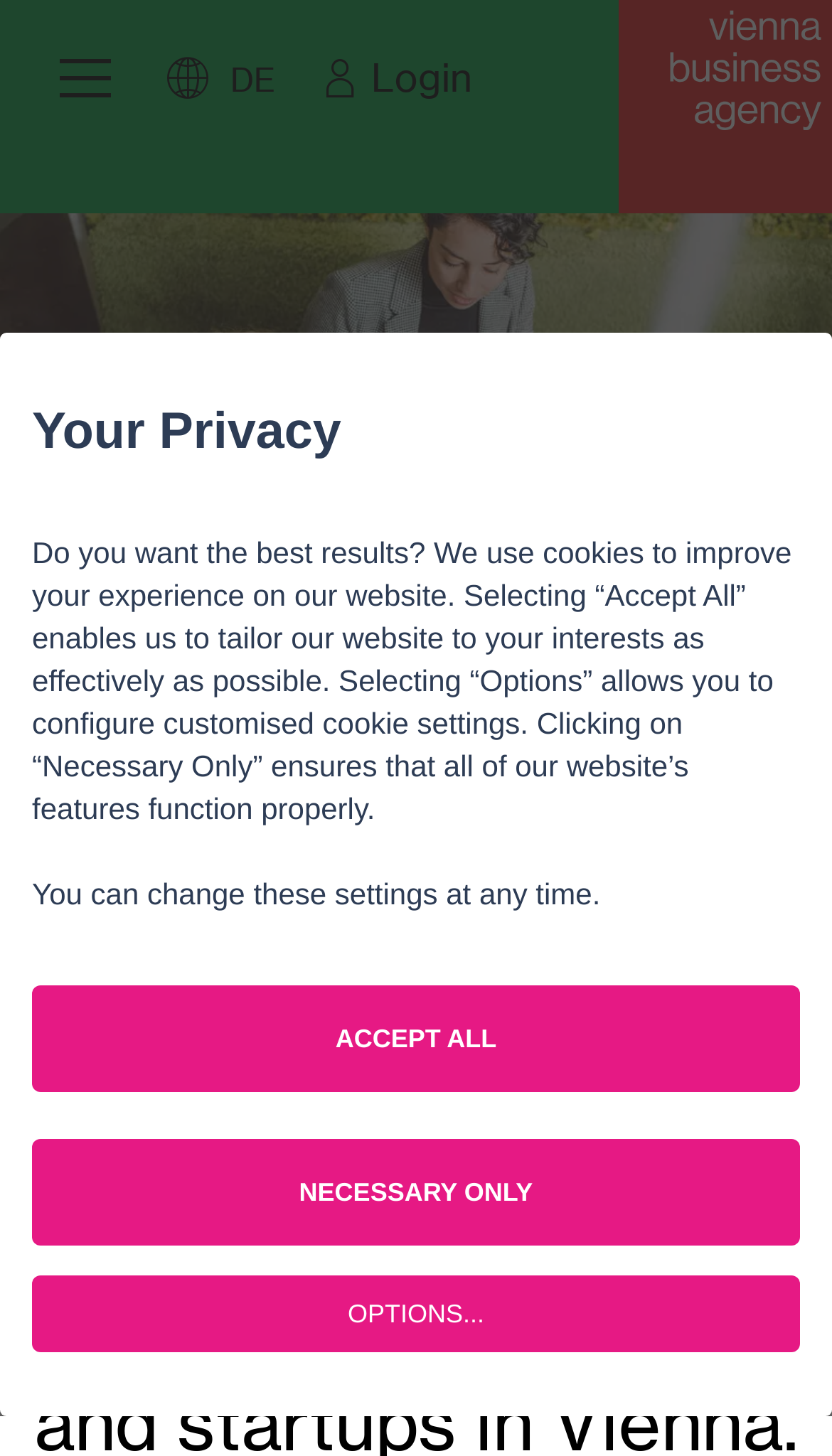What is the topic of the heading below the breadcrumbs?
Provide a detailed answer to the question, using the image to inform your response.

The heading below the breadcrumbs has the text 'Your Privacy', which suggests that it is related to the website's privacy policy or settings.